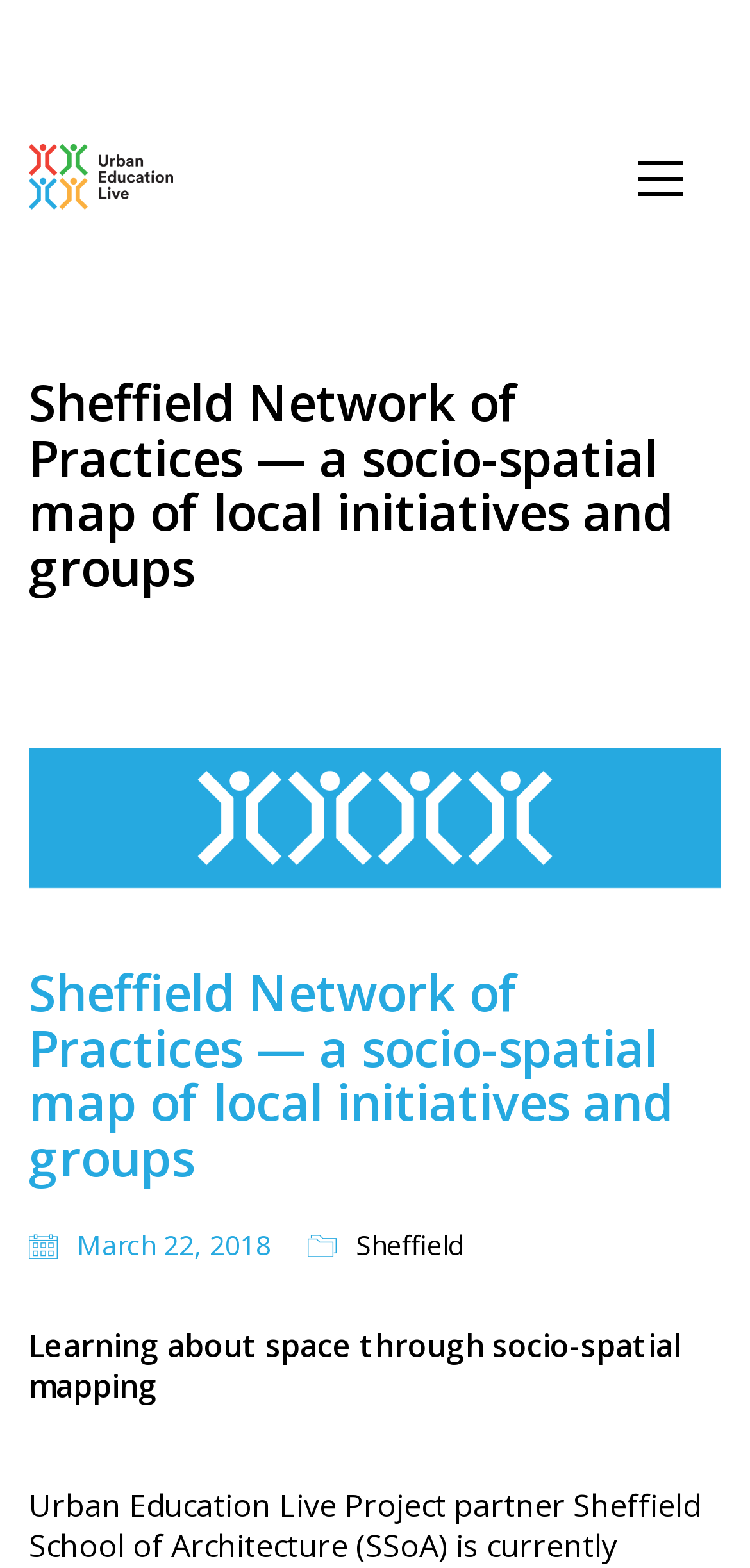Extract the main heading from the webpage content.

Sheffield Network of Practices — a socio-spatial map of local initiatives and groups